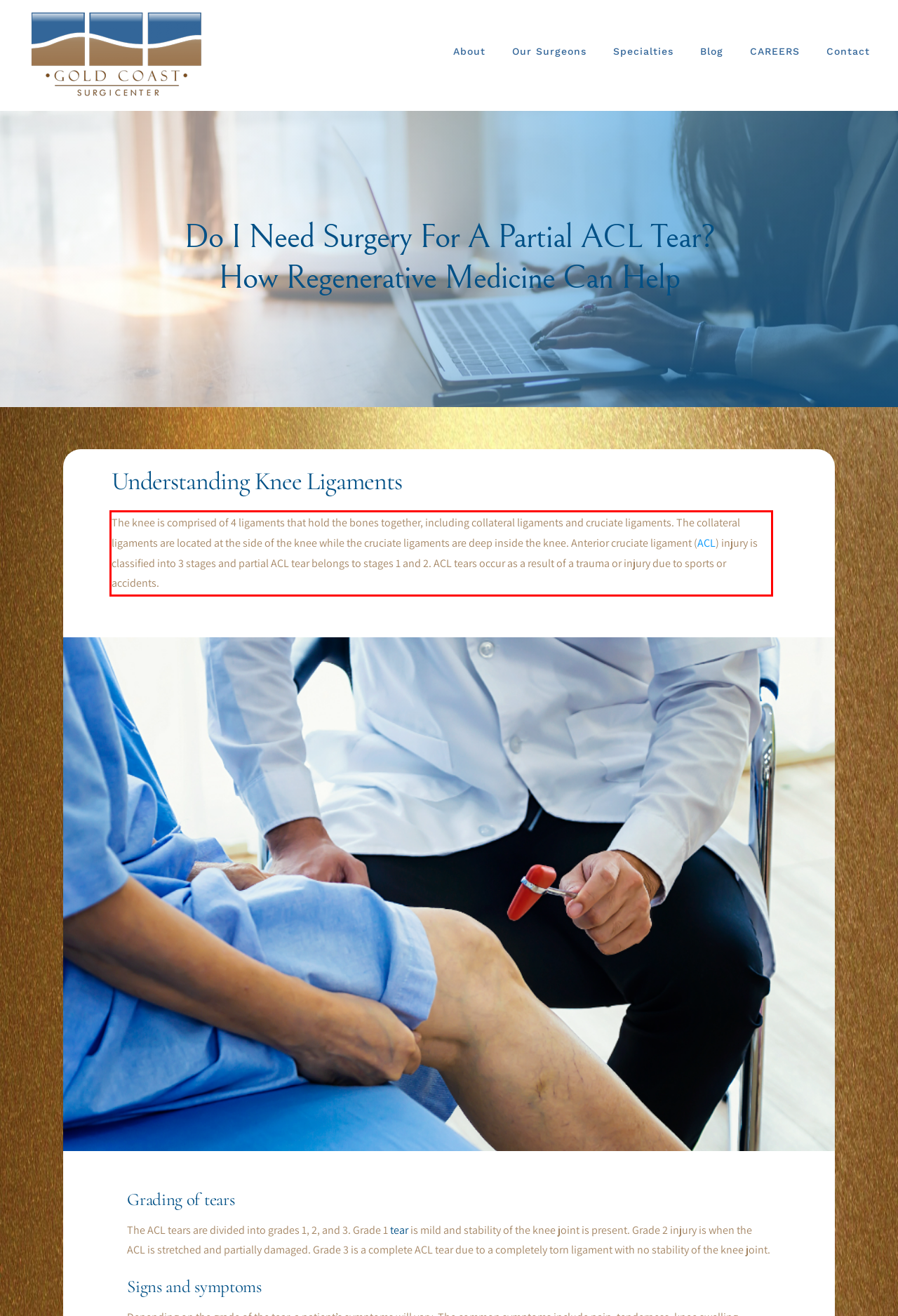Using the webpage screenshot, recognize and capture the text within the red bounding box.

The knee is comprised of 4 ligaments that hold the bones together, including collateral ligaments and cruciate ligaments. The collateral ligaments are located at the side of the knee while the cruciate ligaments are deep inside the knee. Anterior cruciate ligament (ACL) injury is classified into 3 stages and partial ACL tear belongs to stages 1 and 2. ACL tears occur as a result of a trauma or injury due to sports or accidents.